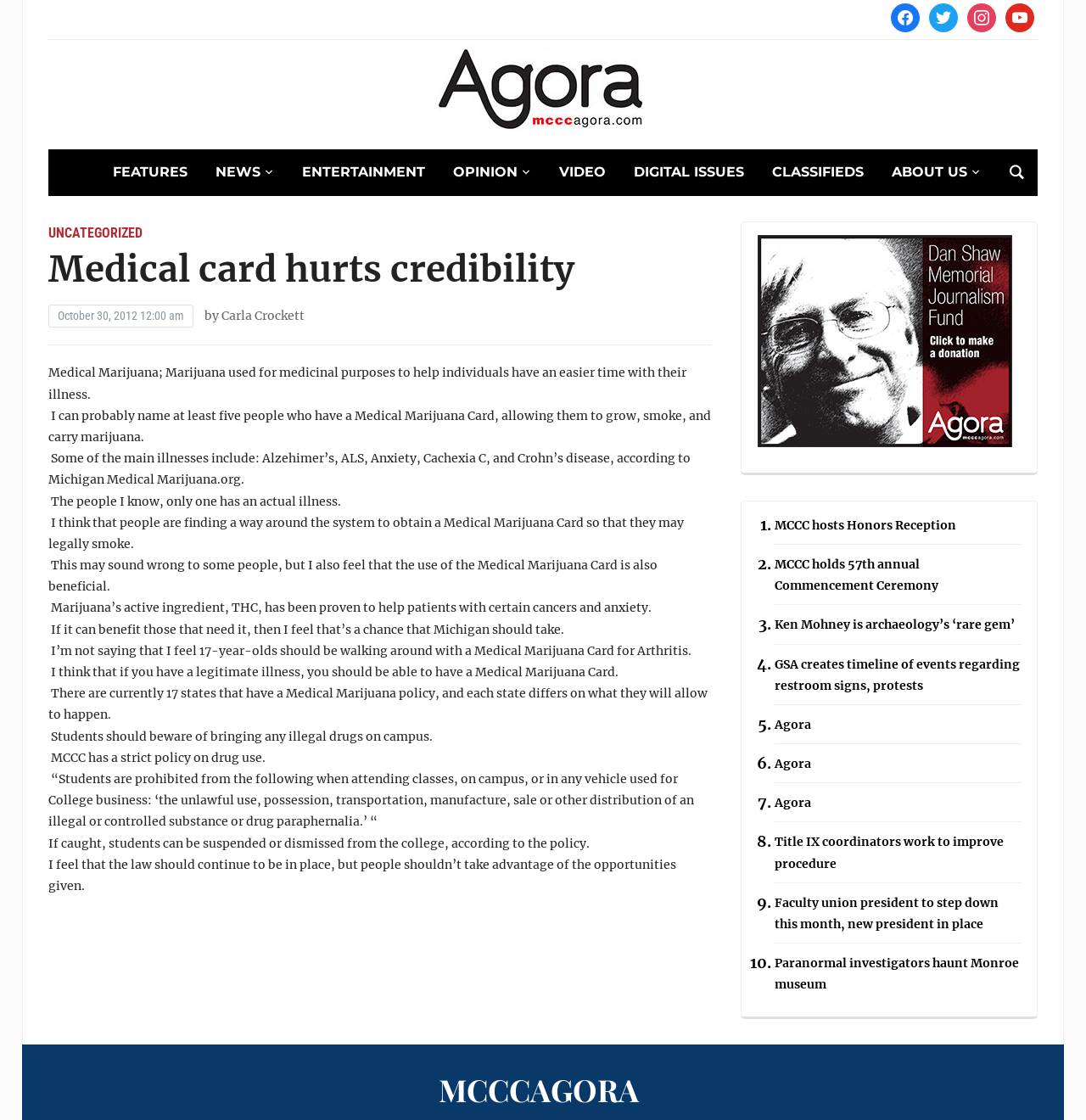Determine the bounding box coordinates of the clickable region to follow the instruction: "Follow Mcccagora on Facebook".

[0.821, 0.008, 0.847, 0.022]